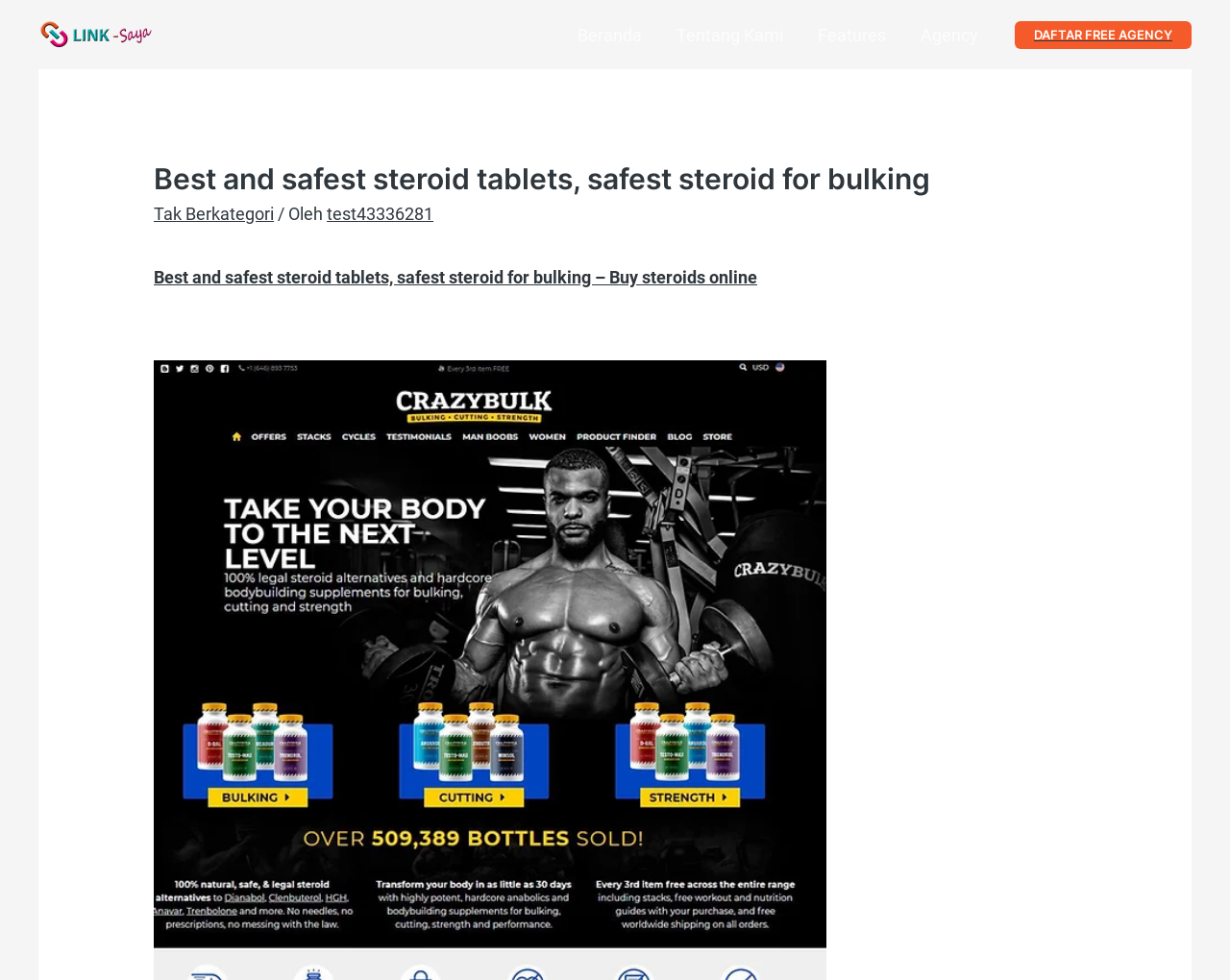What is the purpose of the 'DAFTAR FREE AGENCY' link?
Give a single word or phrase answer based on the content of the image.

To register for free agency